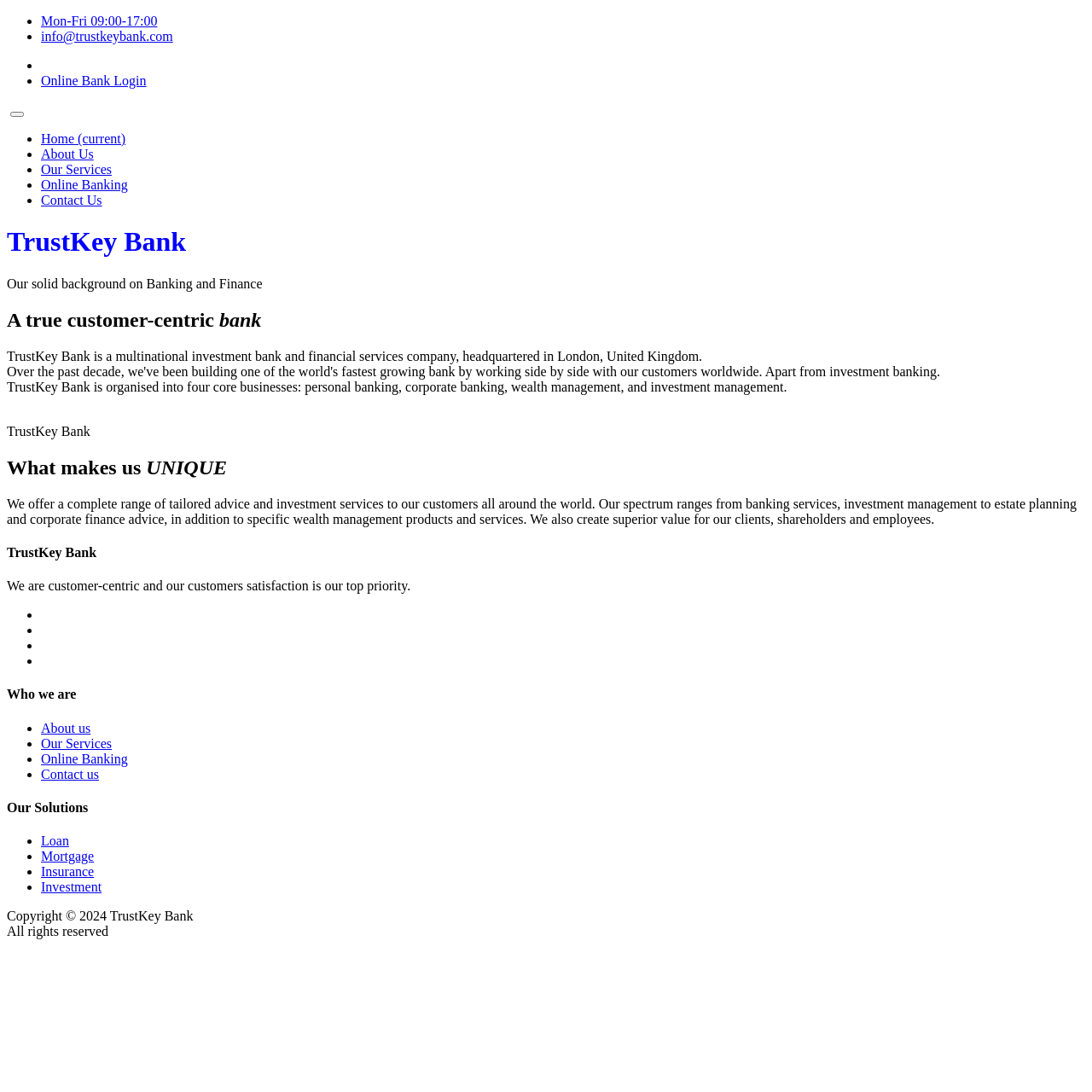Generate a thorough caption that explains the contents of the webpage.

The webpage is for TrustKey Bank, a multinational investment bank and financial services company. At the top, there is a navigation menu with links to "Home", "About Us", "Our Services", "Online Banking", and "Contact Us". Below the navigation menu, there is a heading that reads "TrustKey Bank" followed by a brief description of the bank's background in banking and finance.

The page then highlights the bank's customer-centric approach, stating that customer satisfaction is their top priority. This is followed by a section titled "What makes us UNIQUE", which describes the bank's range of tailored advice and investment services offered to customers worldwide.

Further down, there are sections titled "Who we are" and "Our Solutions", which provide more information about the bank's services and solutions, including loan, mortgage, insurance, and investment options. Each section has a list of links to relevant pages.

At the bottom of the page, there is a copyright notice with the year 2024 and a statement that all rights are reserved.